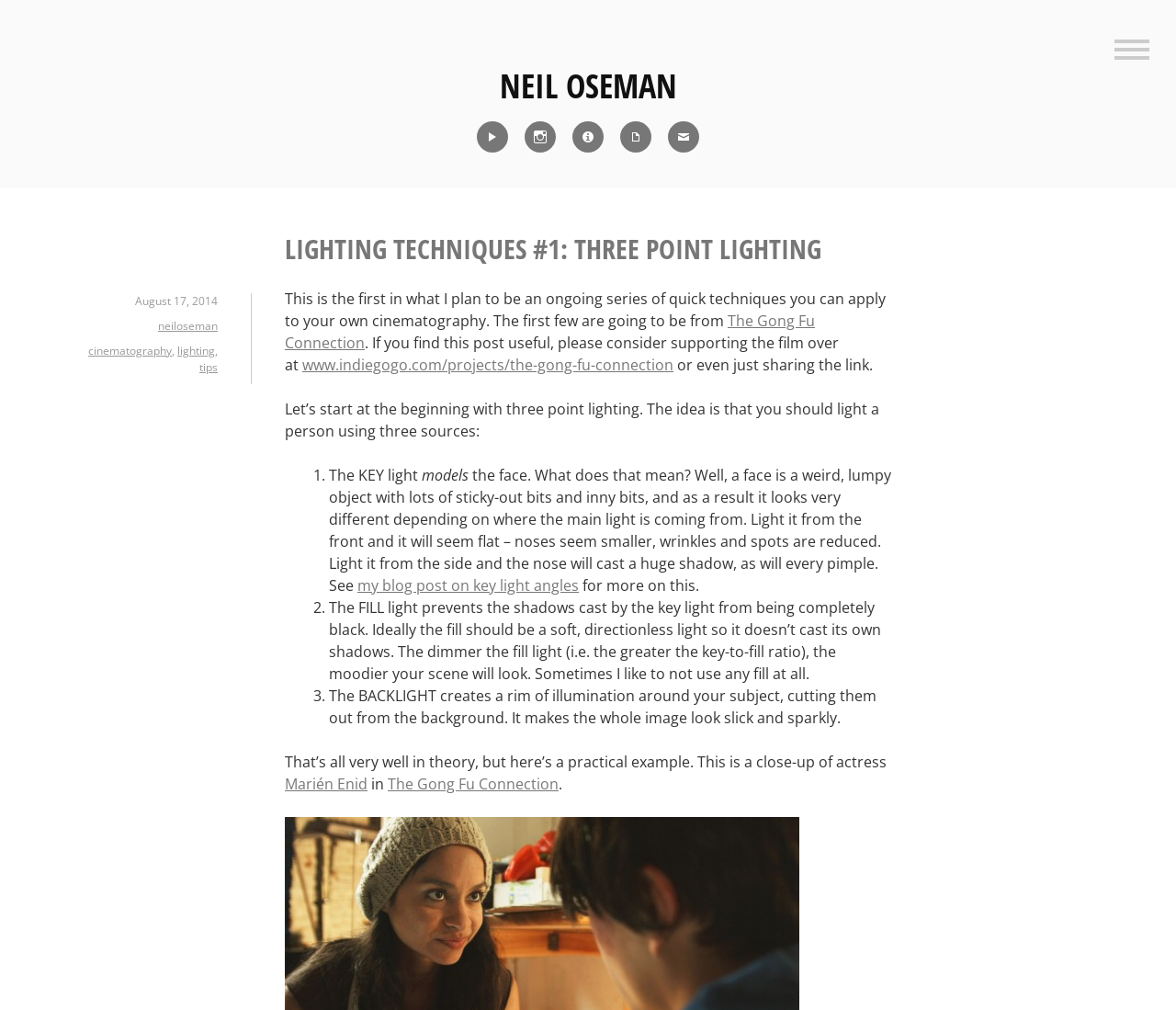Determine the bounding box coordinates of the element that should be clicked to execute the following command: "Toggle the sidebar".

[0.948, 0.039, 0.978, 0.062]